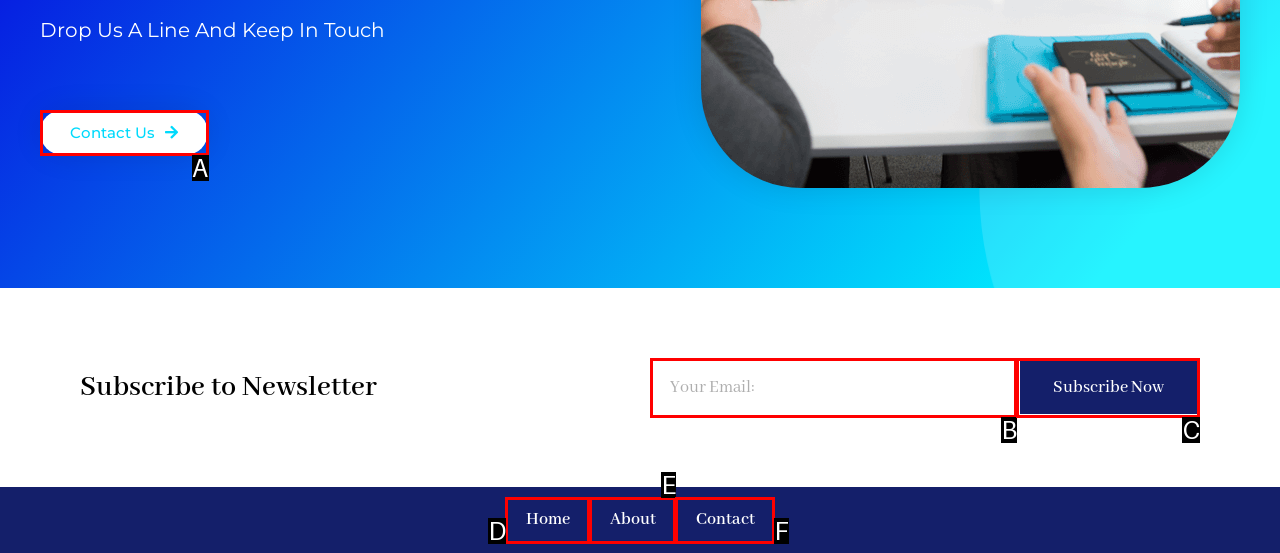From the options provided, determine which HTML element best fits the description: parent_node: Email name="form_fields[email]" placeholder="Your Email:". Answer with the correct letter.

B